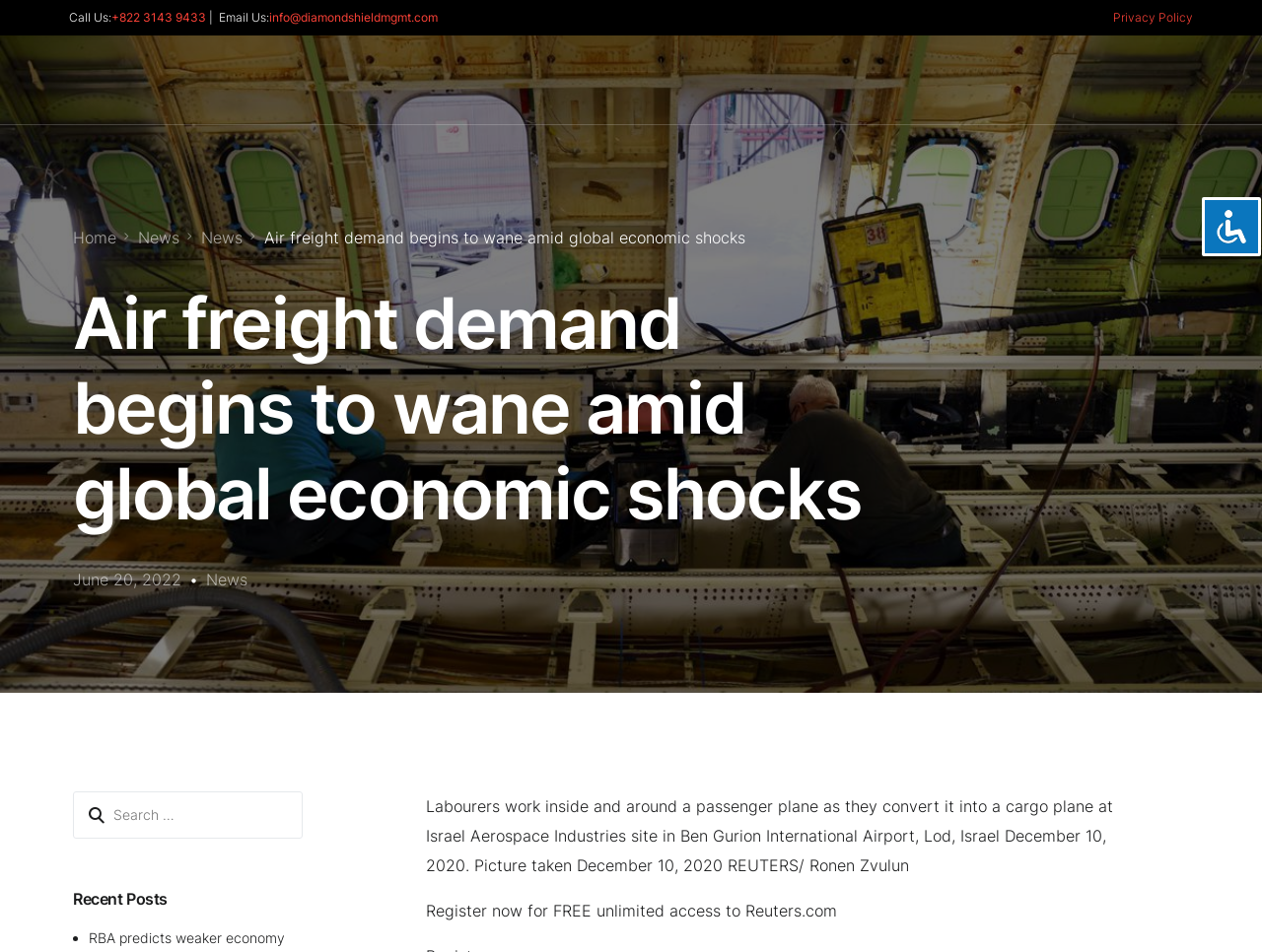Could you highlight the region that needs to be clicked to execute the instruction: "Email us"?

[0.166, 0.01, 0.213, 0.026]